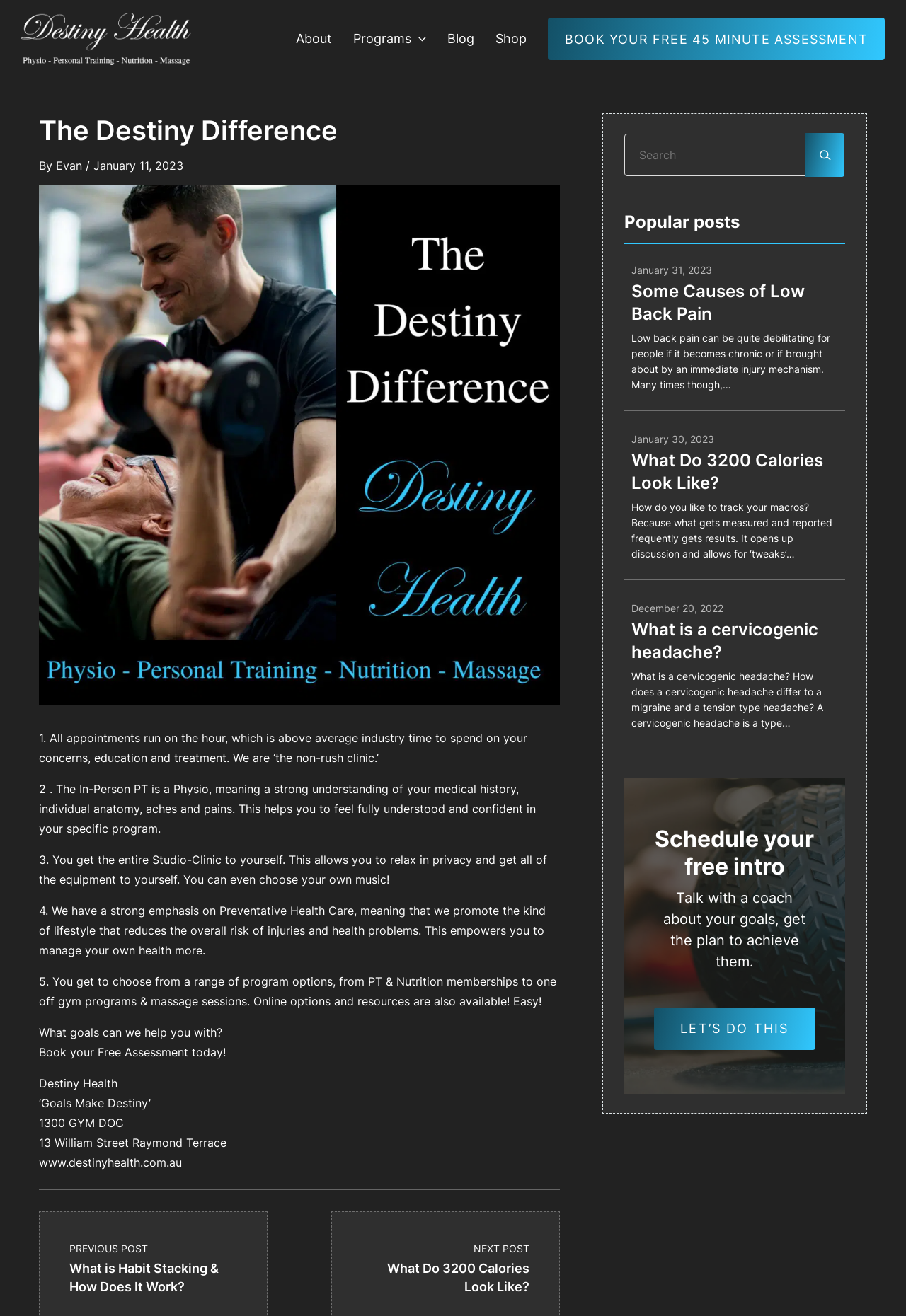Locate the bounding box of the UI element defined by this description: "LET’S DO THIS". The coordinates should be given as four float numbers between 0 and 1, formatted as [left, top, right, bottom].

[0.722, 0.766, 0.9, 0.798]